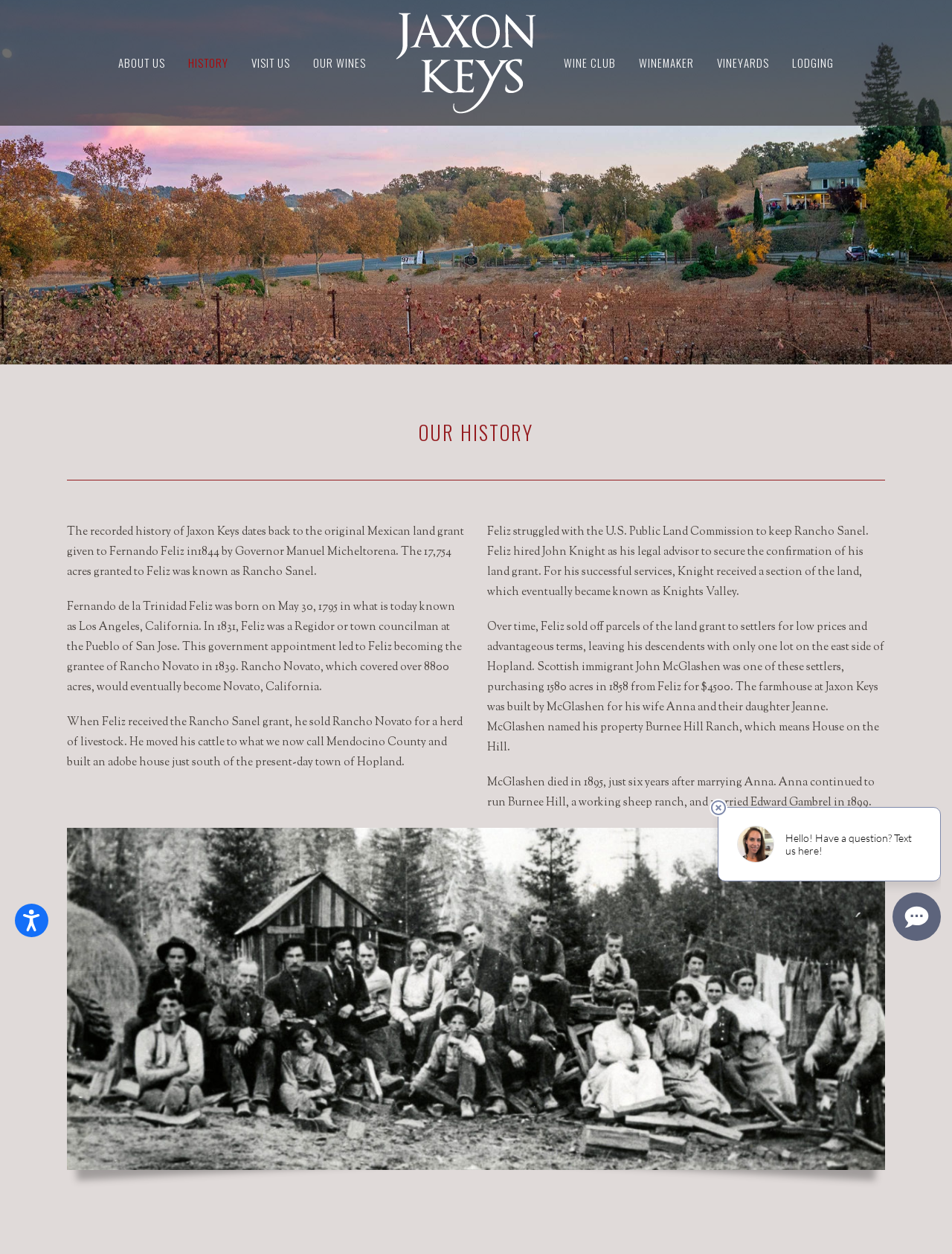Respond to the question below with a single word or phrase:
What is the name of the winery?

Jaxon Keys Winery